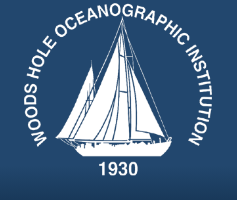Create a detailed narrative of what is happening in the image.

The image features the logo of the Woods Hole Oceanographic Institution, a renowned research facility dedicated to ocean science and exploration. The logo is prominently displayed in white against a deep blue background, emphasizing its significance. It depicts a stylized sailboat, representing maritime research and exploration. Surrounding the sailboat, the institution's name, "WOODS HOLE OCEANOGRAPHIC INSTITUTION," is featured in an arching format, with "1930" at the bottom, indicating the year of its establishment. This logo symbolizes the institution's long-standing commitment to advancing marine science and understanding ocean dynamics.